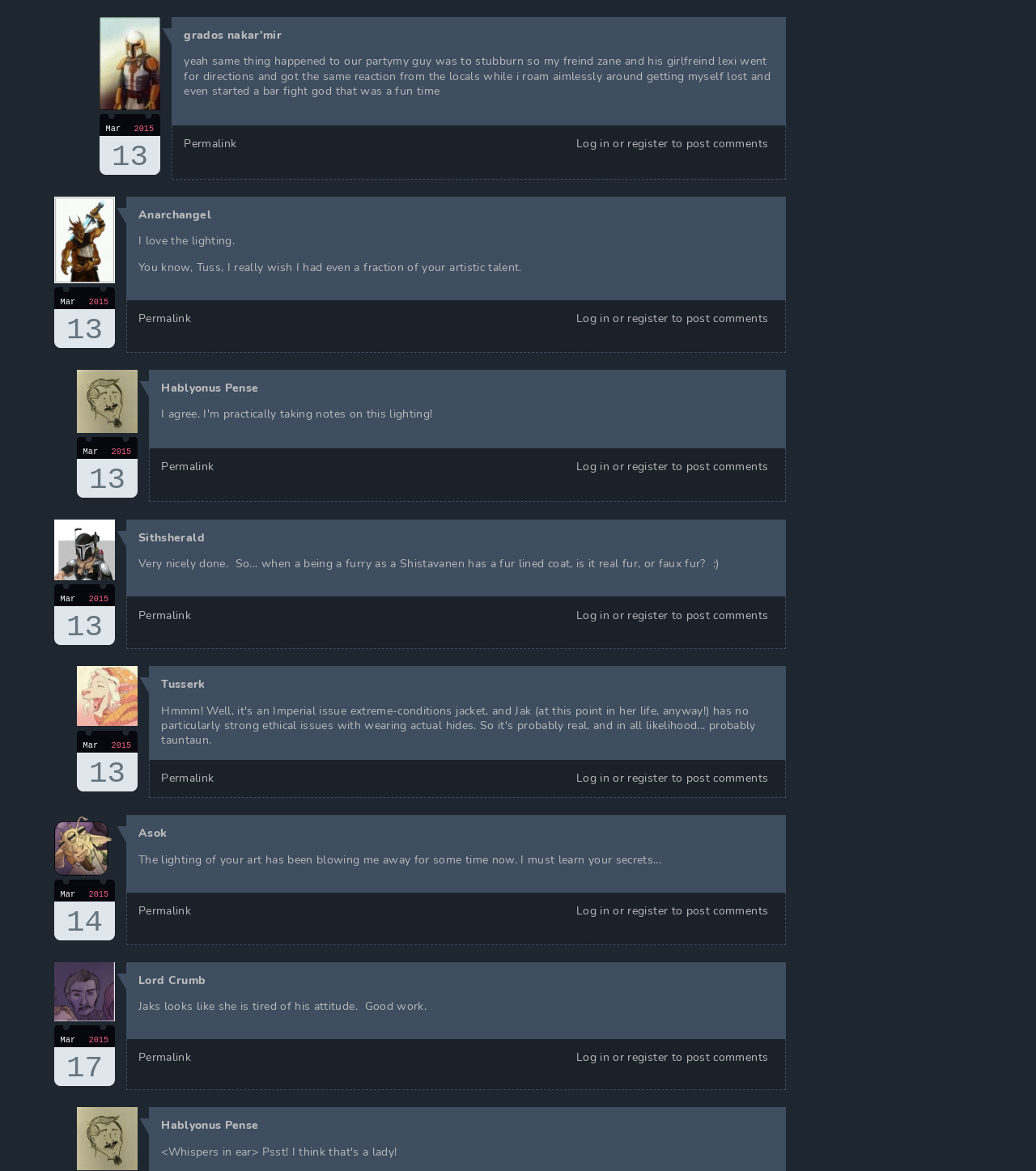Could you highlight the region that needs to be clicked to execute the instruction: "Click on the link 'register'"?

[0.606, 0.116, 0.645, 0.129]